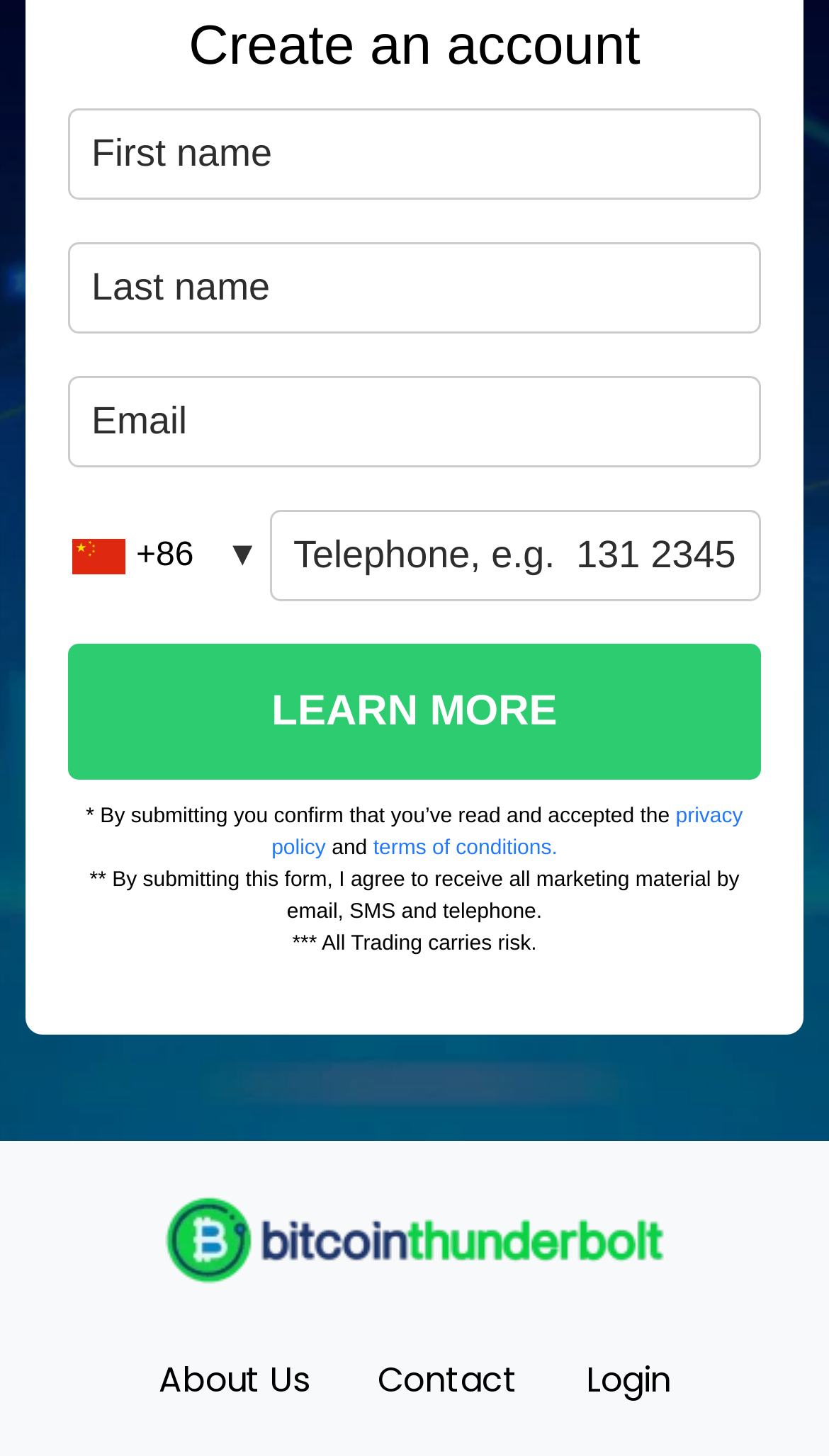What is the warning message at the bottom?
Kindly answer the question with as much detail as you can.

At the bottom of the webpage, there is a warning message '** All Trading carries risk.' which suggests that the website is related to trading or investment and is warning users of potential risks.